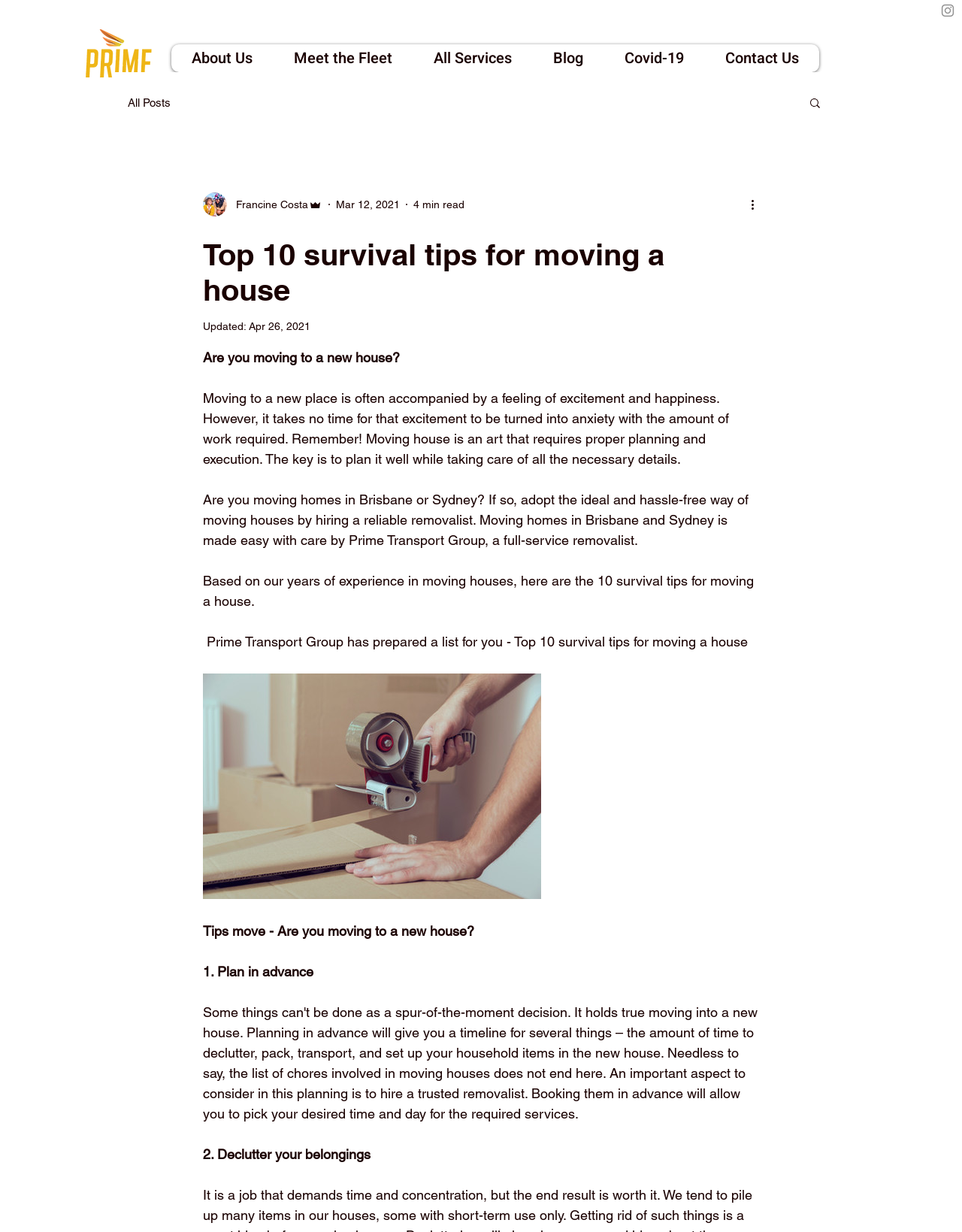Respond to the following question using a concise word or phrase: 
What is the first survival tip for moving a house?

Plan in advance